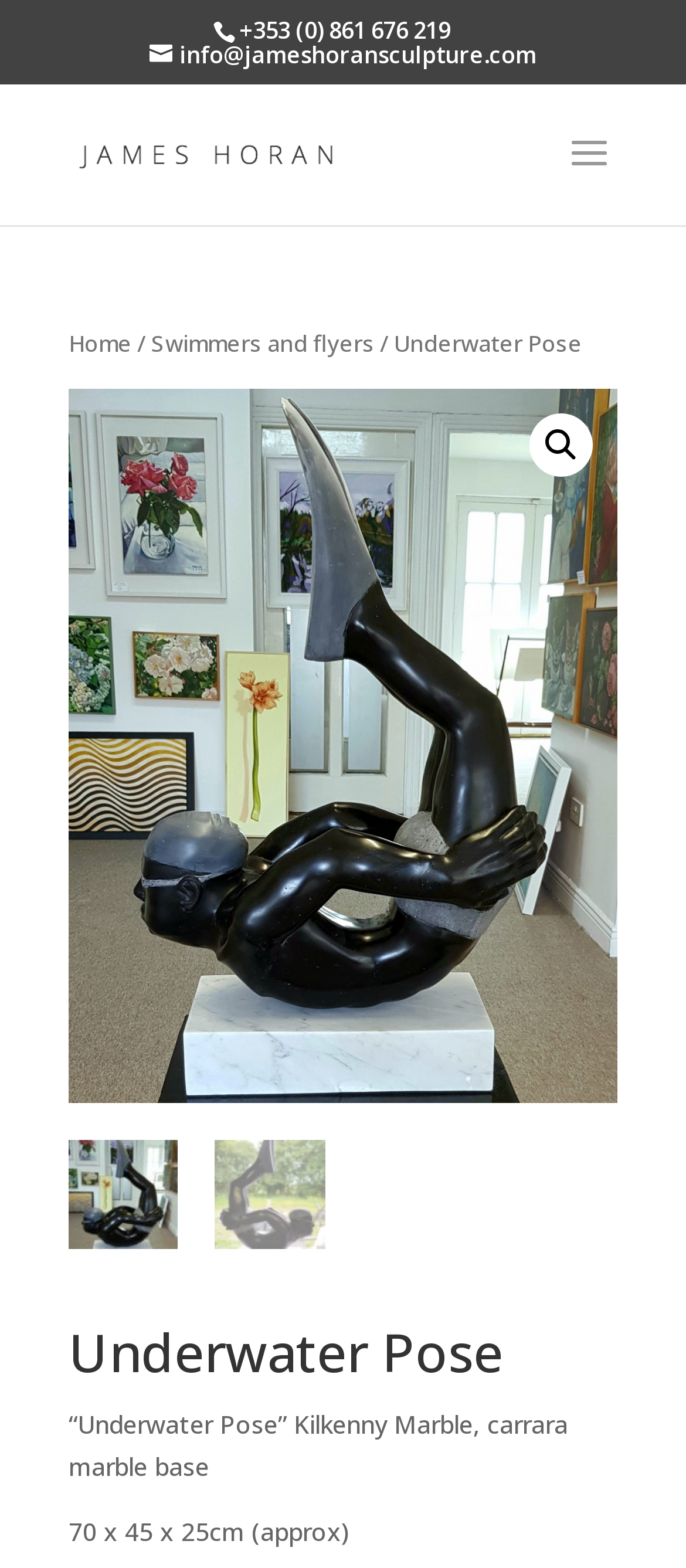What is the material of the sculpture?
Using the picture, provide a one-word or short phrase answer.

Kilkenny Marble